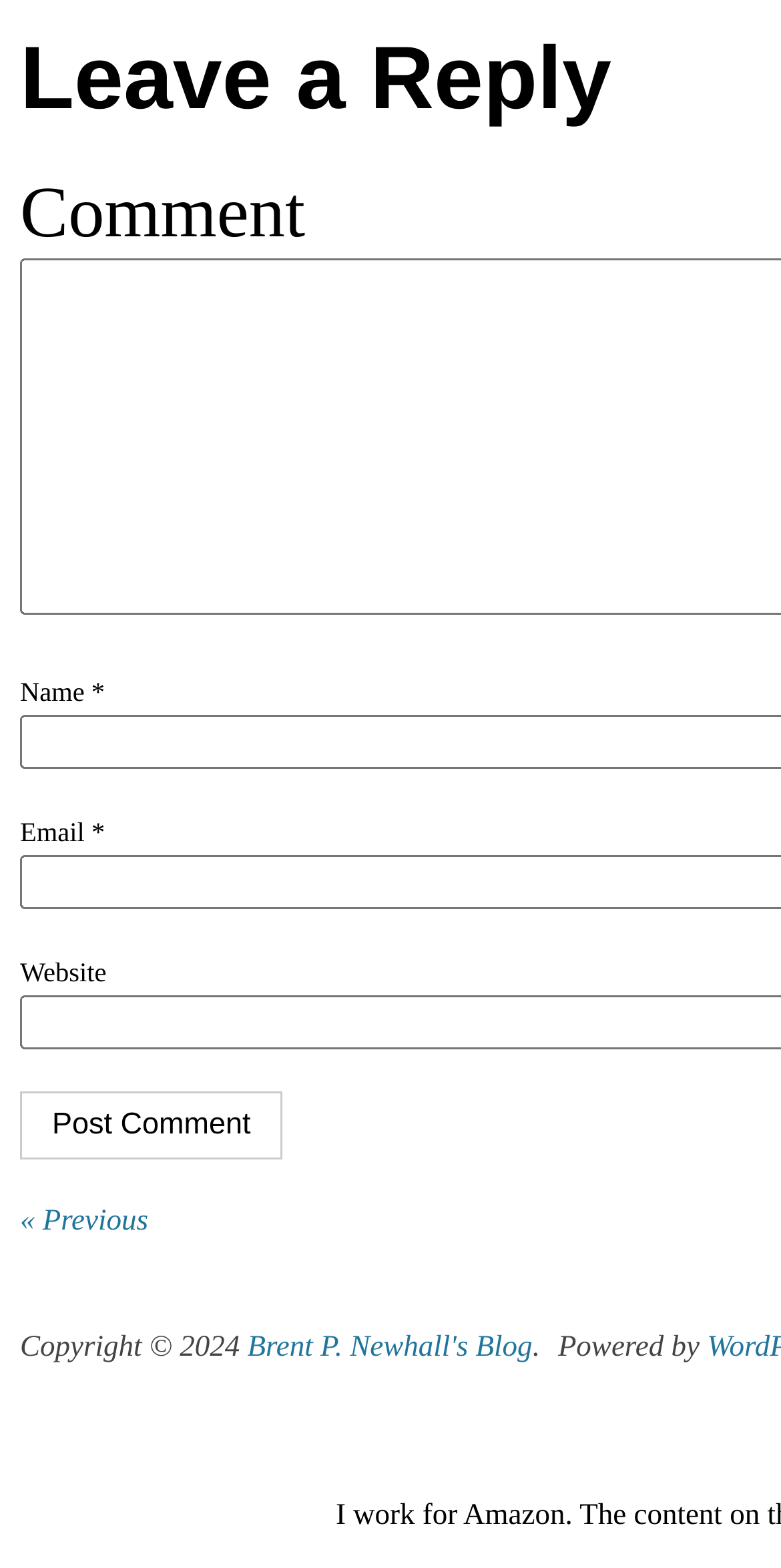Give a one-word or short-phrase answer to the following question: 
What is the blogger's name?

Brent P. Newhall